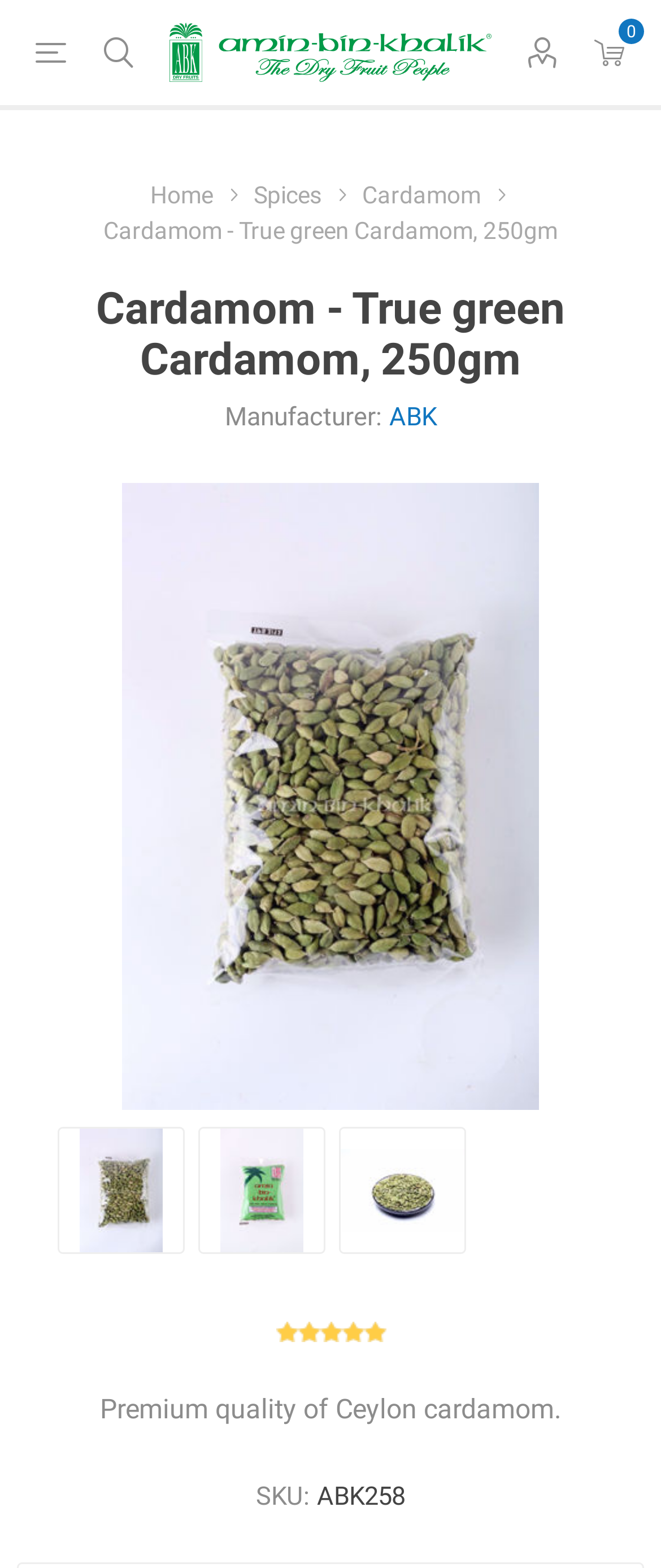Locate the primary heading on the webpage and return its text.

Cardamom - True green Cardamom, 250gm